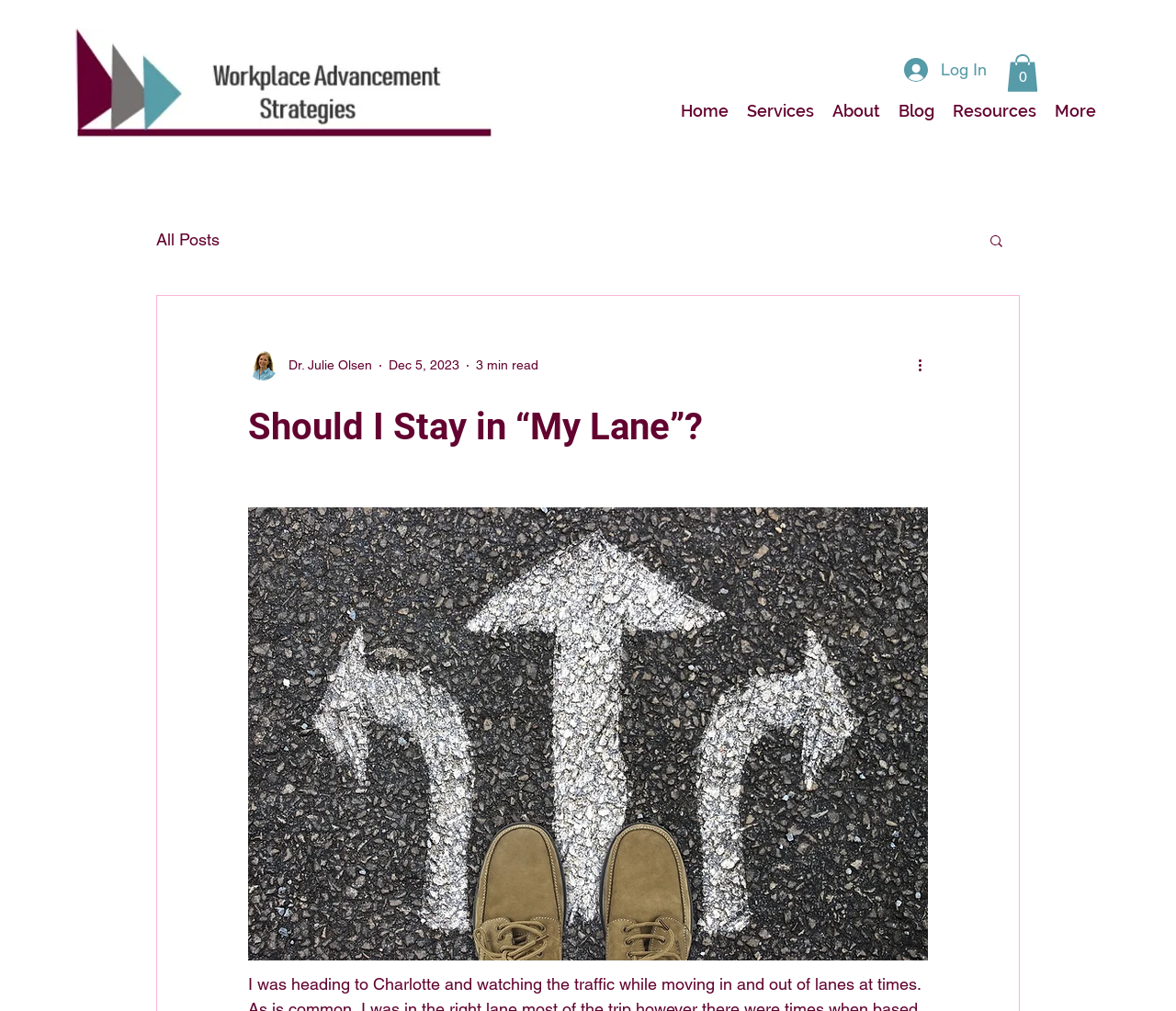What is the date of the blog post?
Please answer the question as detailed as possible based on the image.

I found the generic text 'Dec 5, 2023' below the author's name, which indicates that the blog post was published on December 5, 2023.